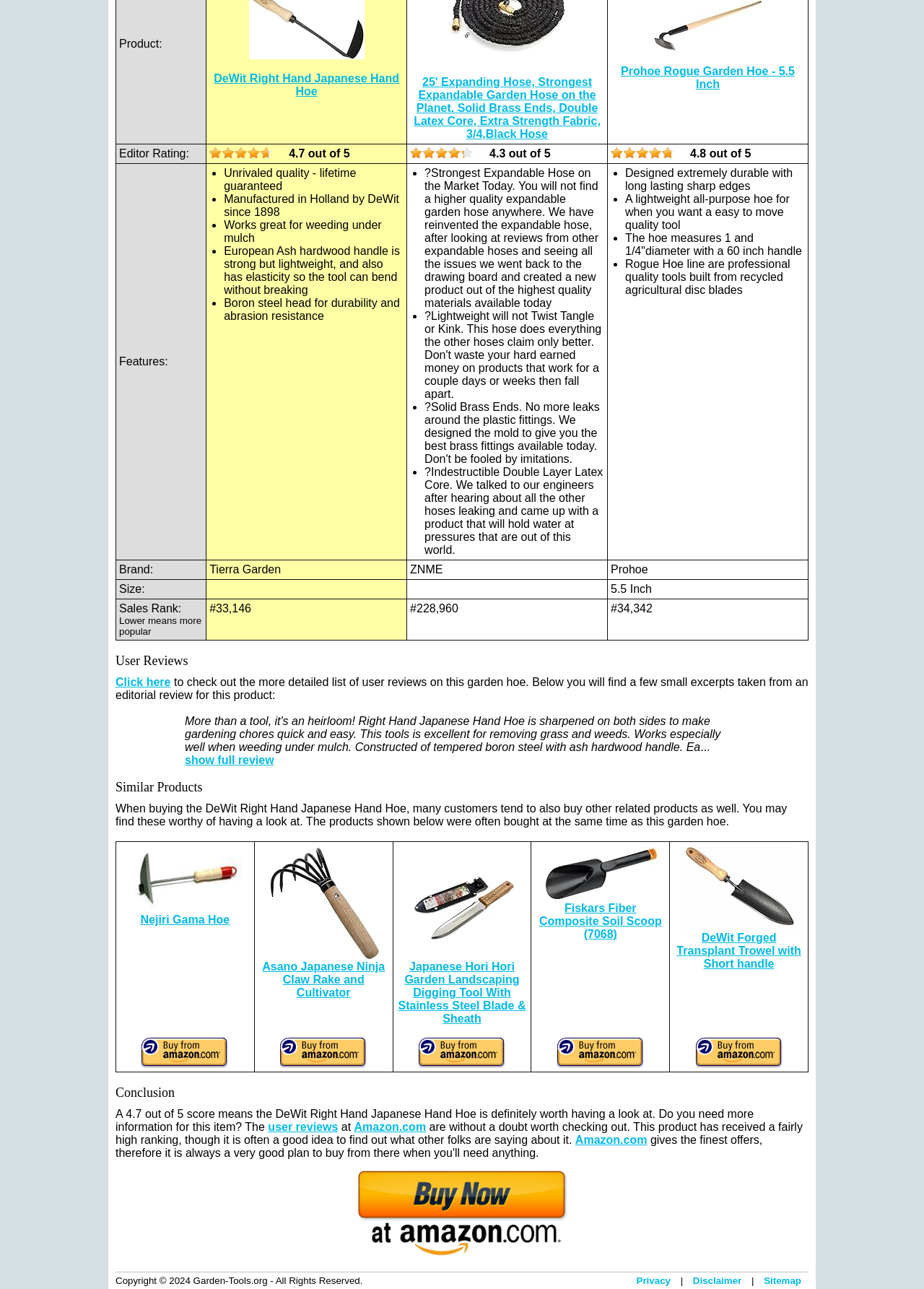Using the element description user reviews, predict the bounding box coordinates for the UI element. Provide the coordinates in (top-left x, top-left y, bottom-right x, bottom-right y) format with values ranging from 0 to 1.

[0.29, 0.869, 0.366, 0.879]